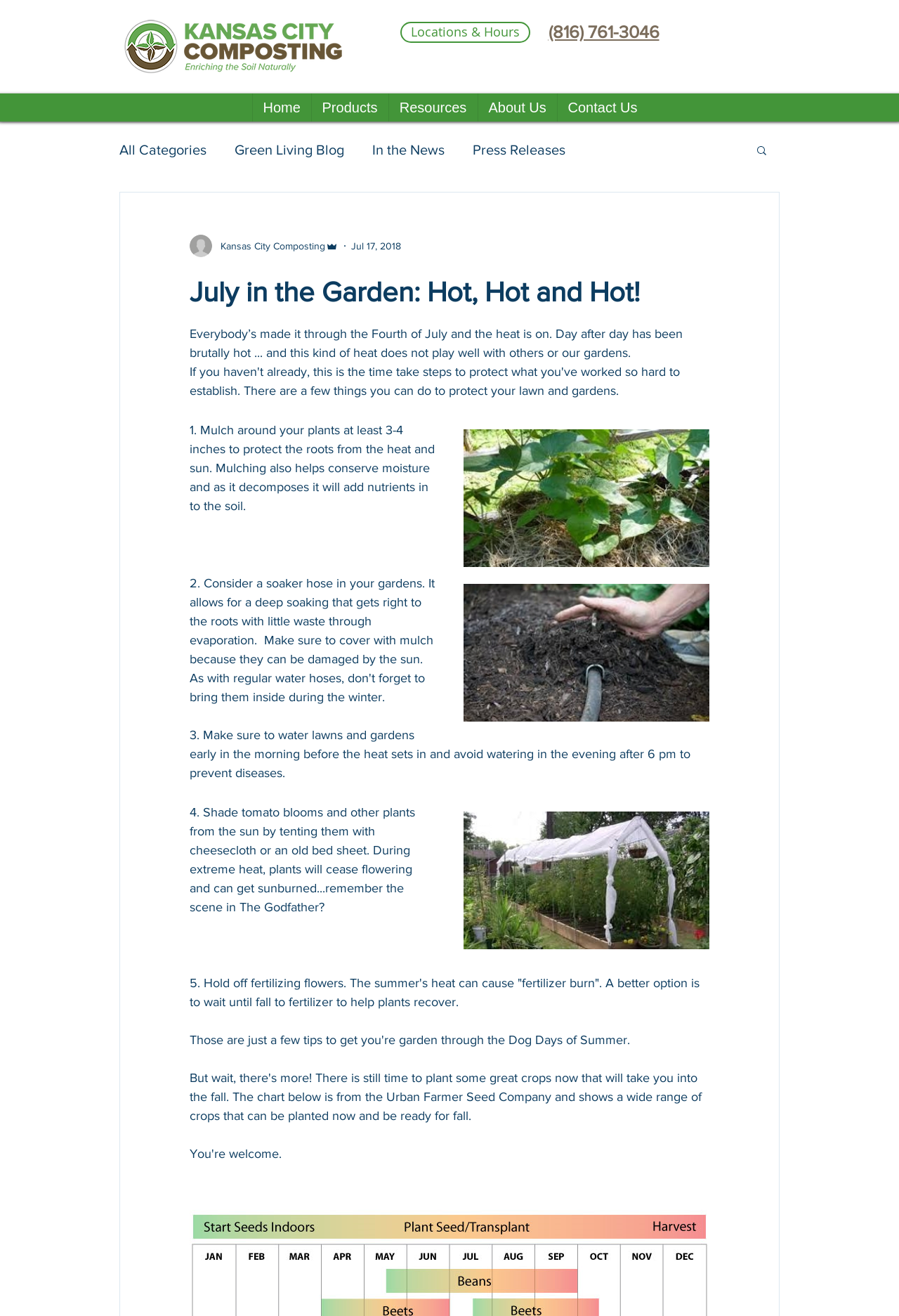Please specify the bounding box coordinates of the clickable region necessary for completing the following instruction: "View the 'Green Living Blog'". The coordinates must consist of four float numbers between 0 and 1, i.e., [left, top, right, bottom].

[0.261, 0.108, 0.383, 0.12]